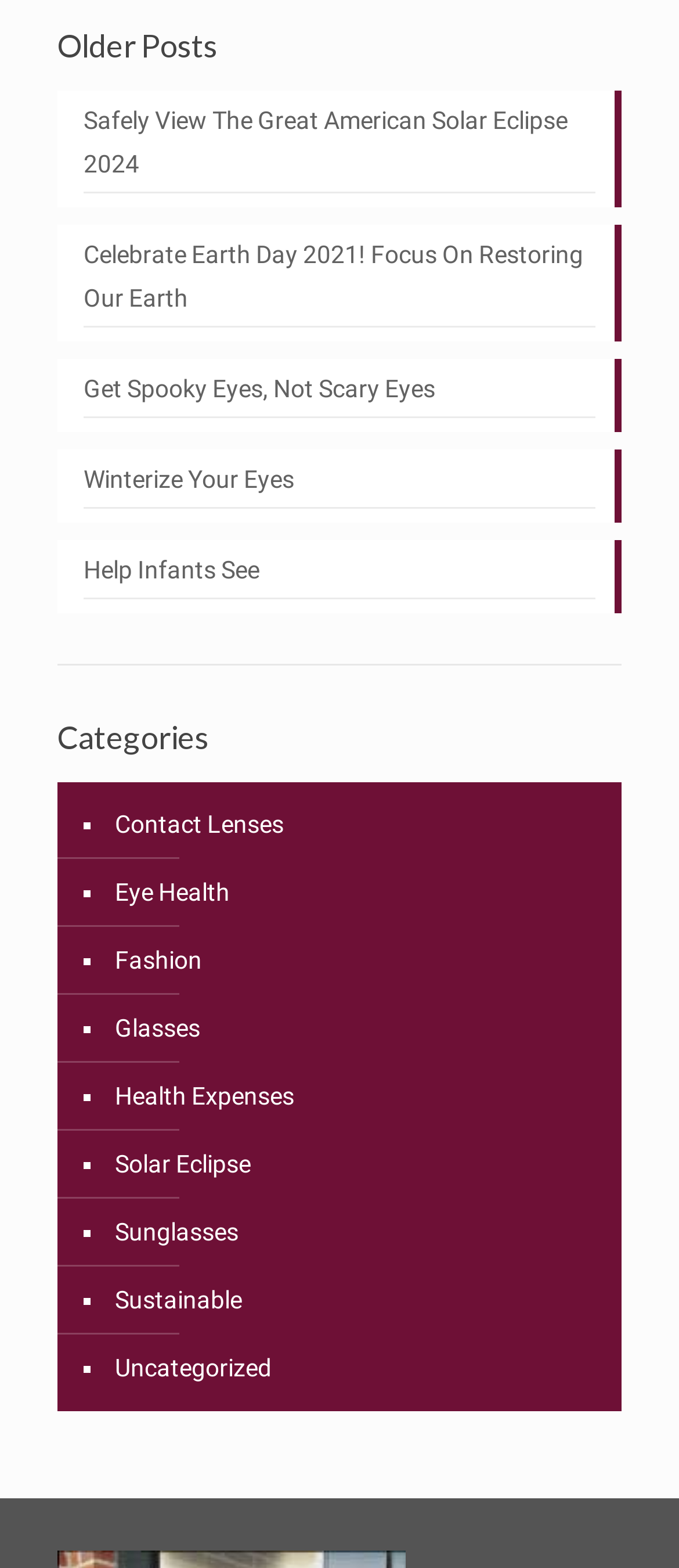Please find the bounding box coordinates in the format (top-left x, top-left y, bottom-right x, bottom-right y) for the given element description. Ensure the coordinates are floating point numbers between 0 and 1. Description: Uncategorized

[0.162, 0.851, 0.89, 0.895]